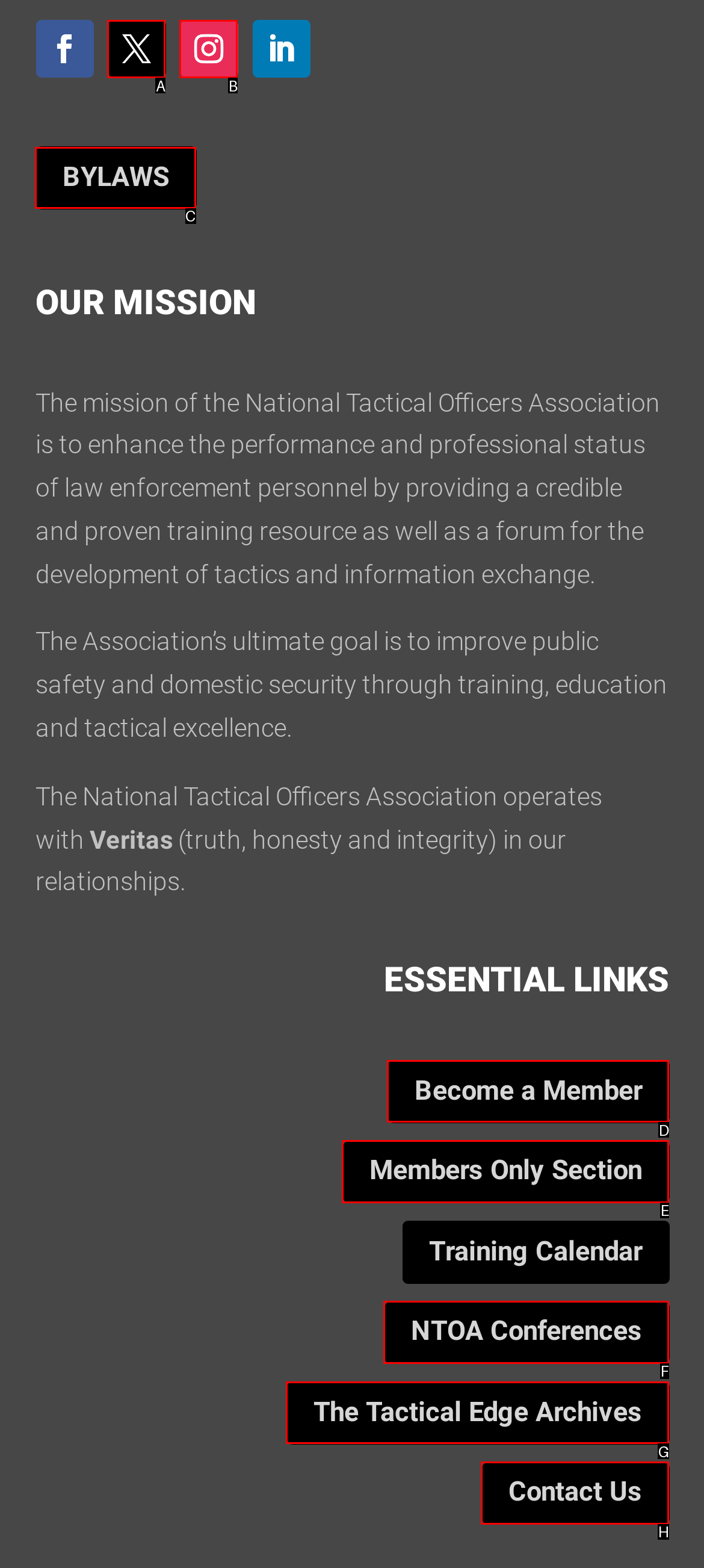Identify the correct option to click in order to accomplish the task: Click on BYLAWS Provide your answer with the letter of the selected choice.

C